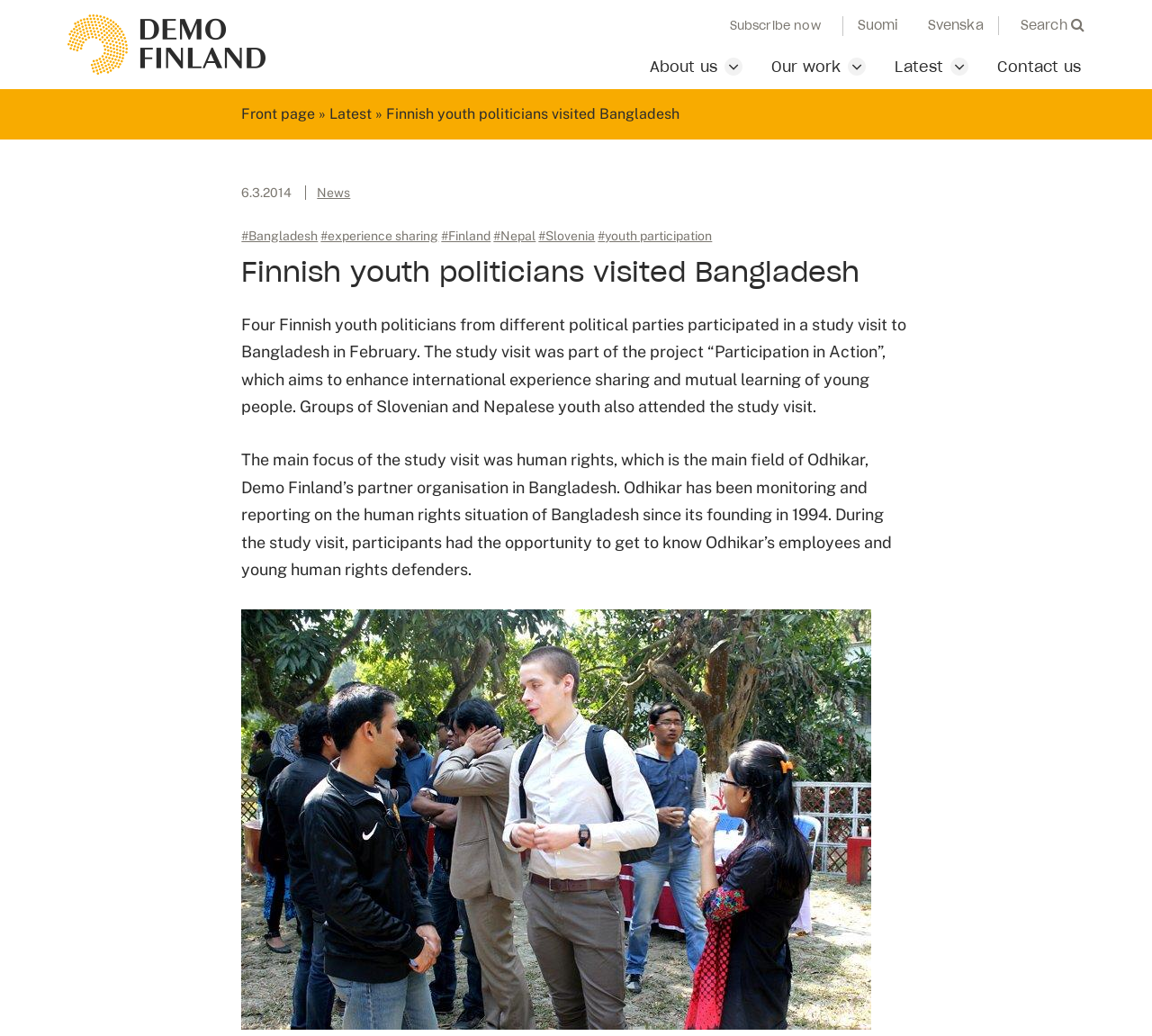How many countries are mentioned in the webpage?
Please provide a single word or phrase in response based on the screenshot.

5